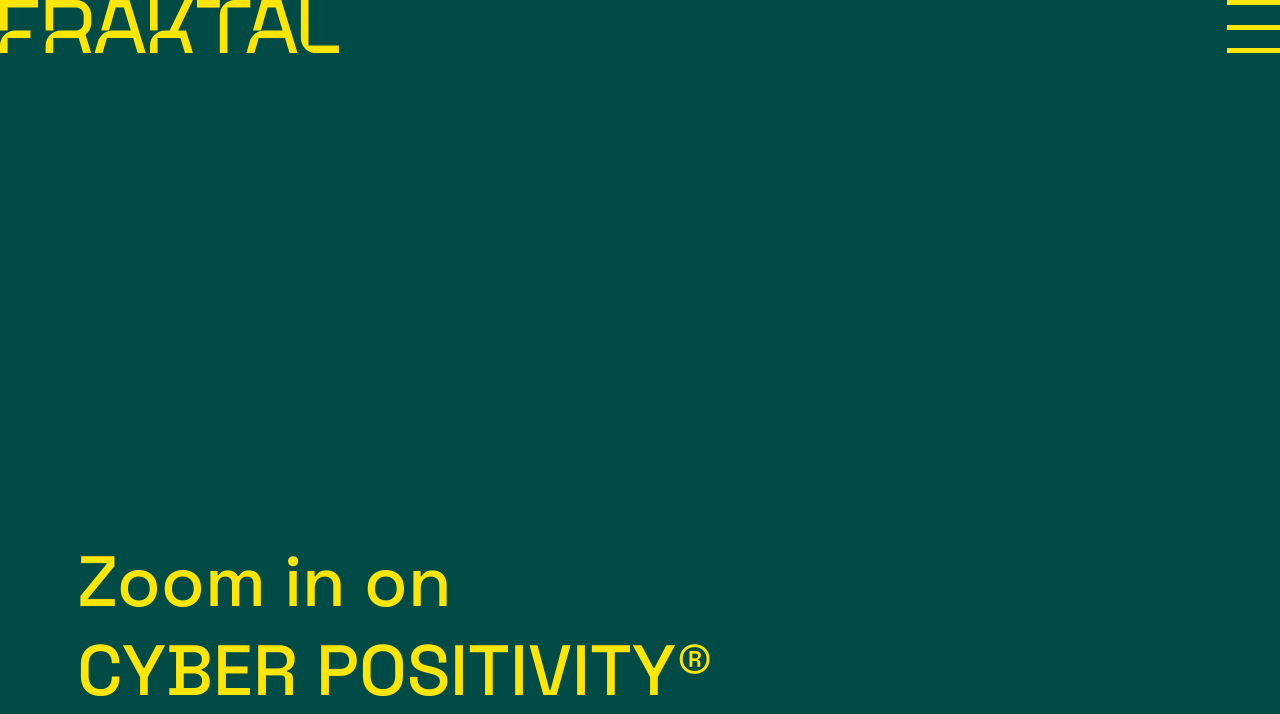Please provide a brief answer to the following inquiry using a single word or phrase:
How many links are in the top navigation menu?

5